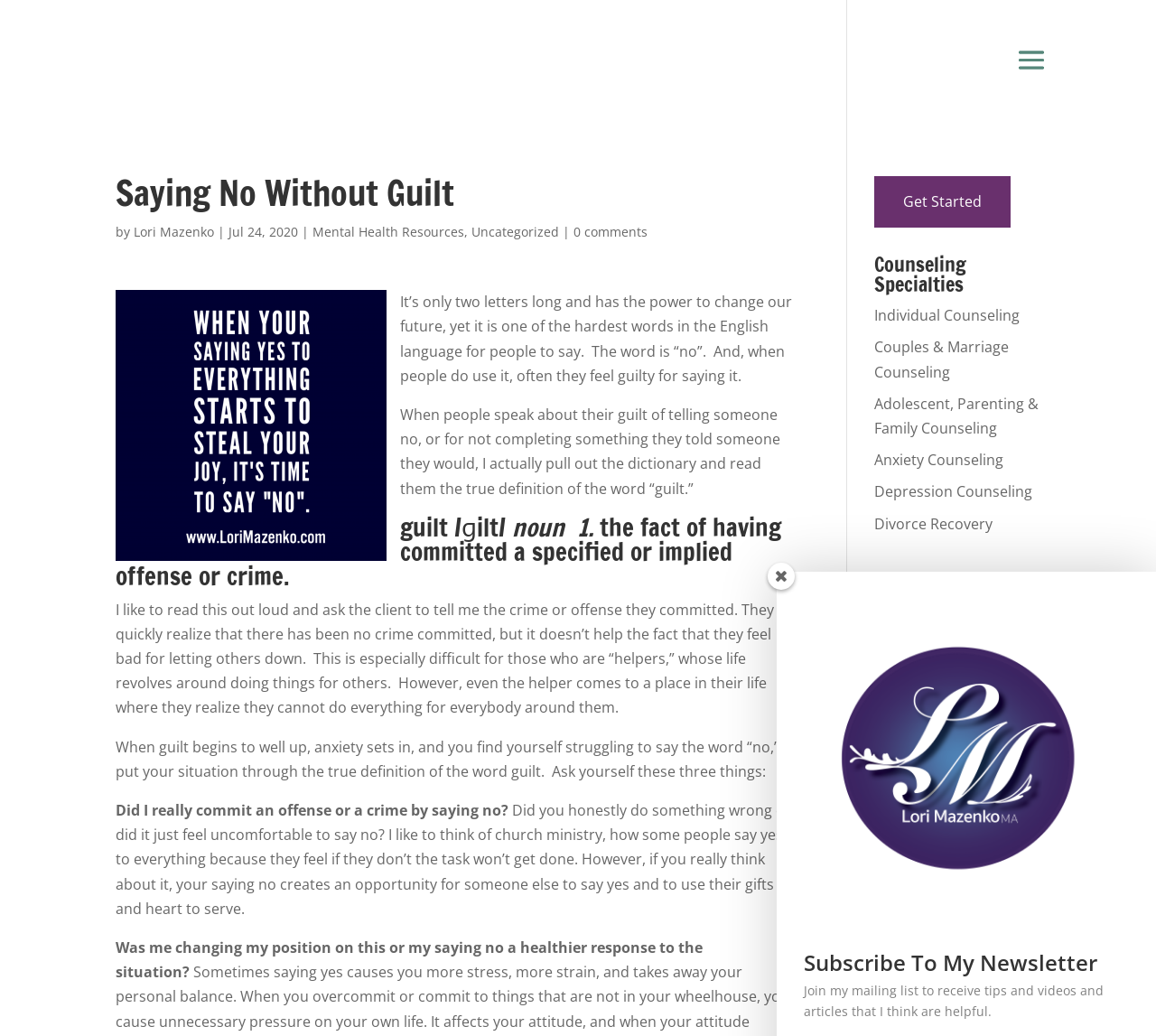Based on the image, give a detailed response to the question: What is the author's name?

The author's name is mentioned in the heading 'Saying No Without Guilt' as 'by Lori Mazenko'.